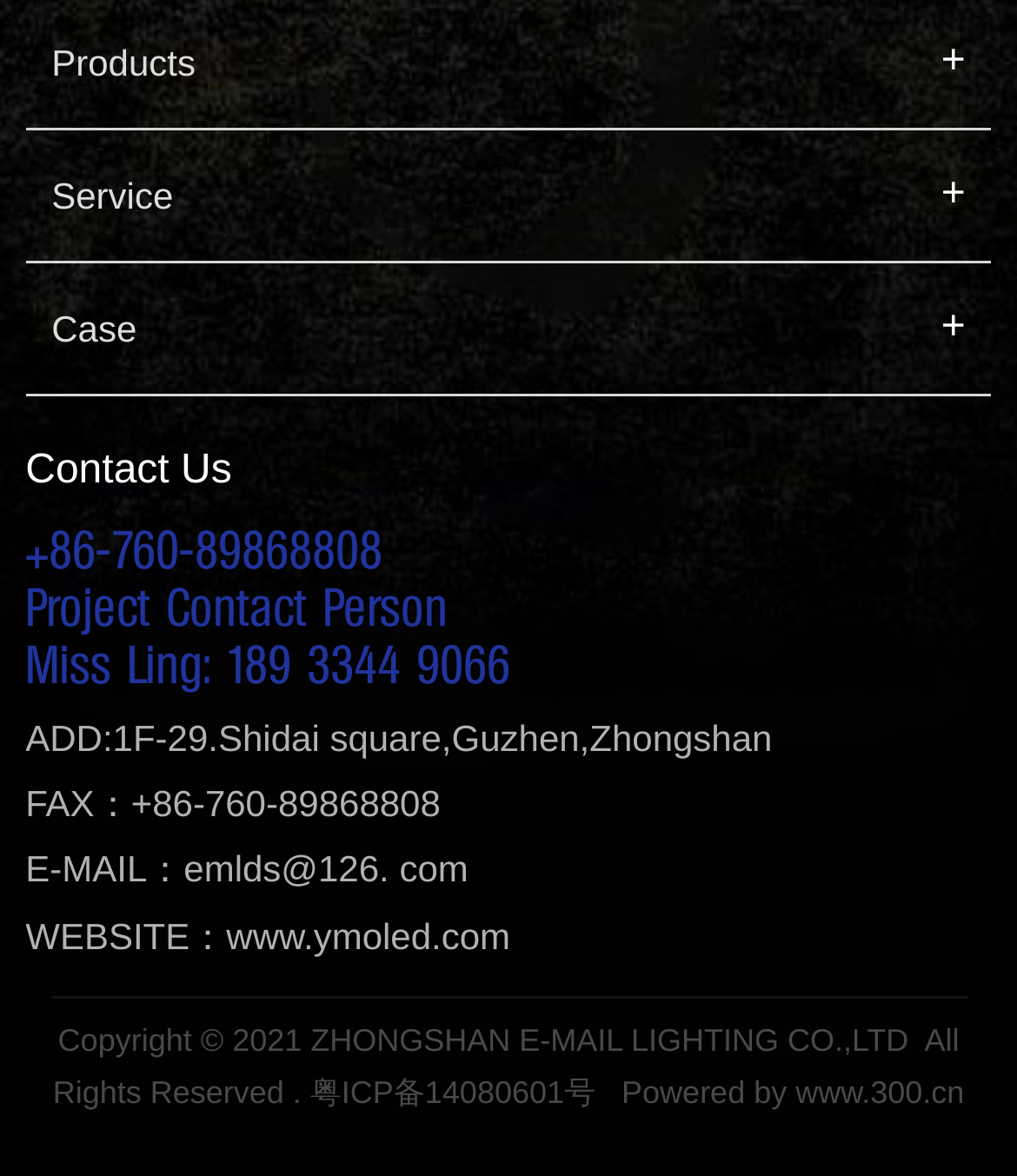Given the element description emlds@126. com, identify the bounding box coordinates for the UI element on the webpage screenshot. The format should be (top-left x, top-left y, bottom-right x, bottom-right y), with values between 0 and 1.

[0.181, 0.722, 0.46, 0.757]